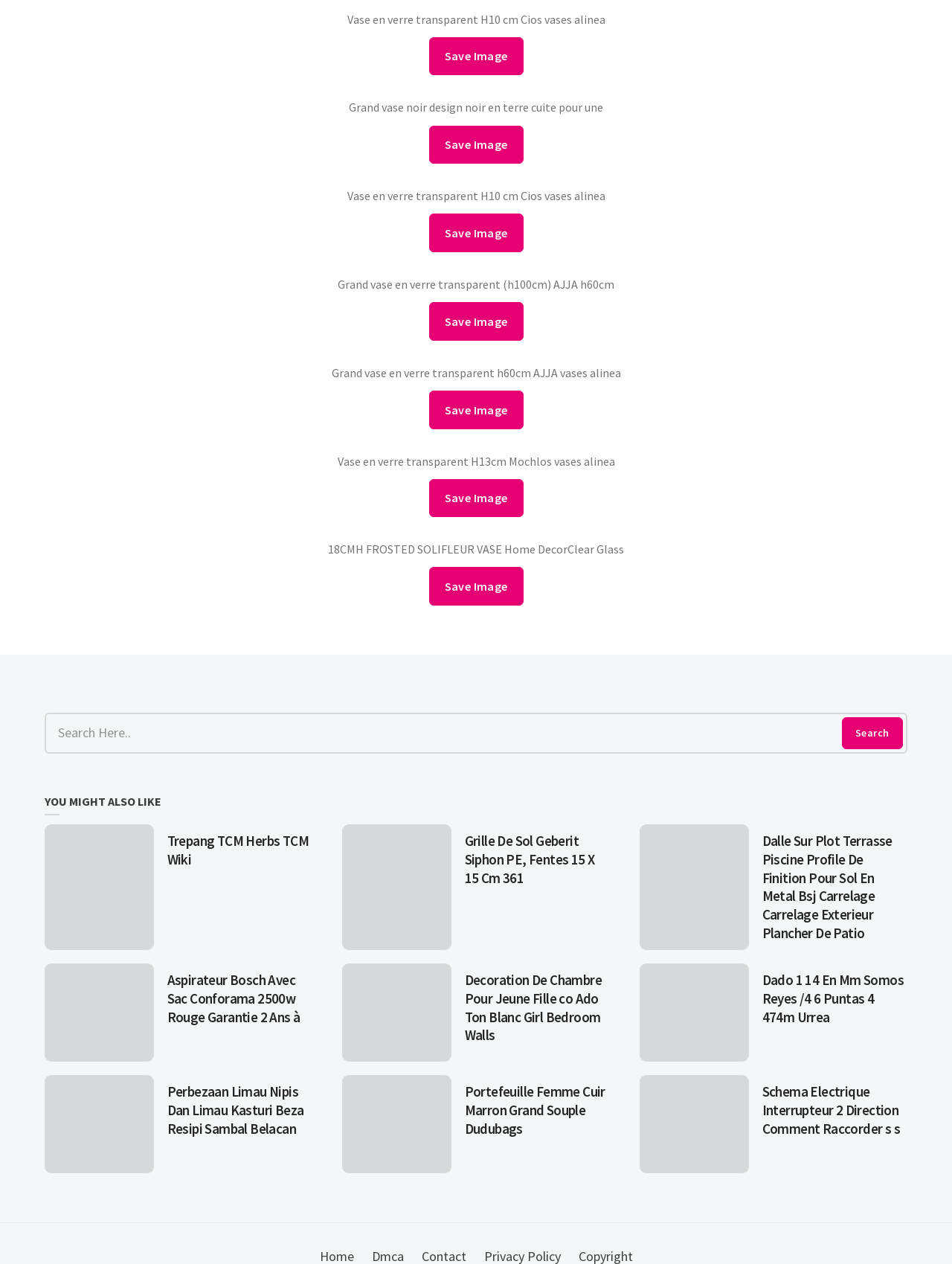Provide a brief response to the question below using a single word or phrase: 
What is the purpose of the buttons labeled 'Save Image'?

To save images